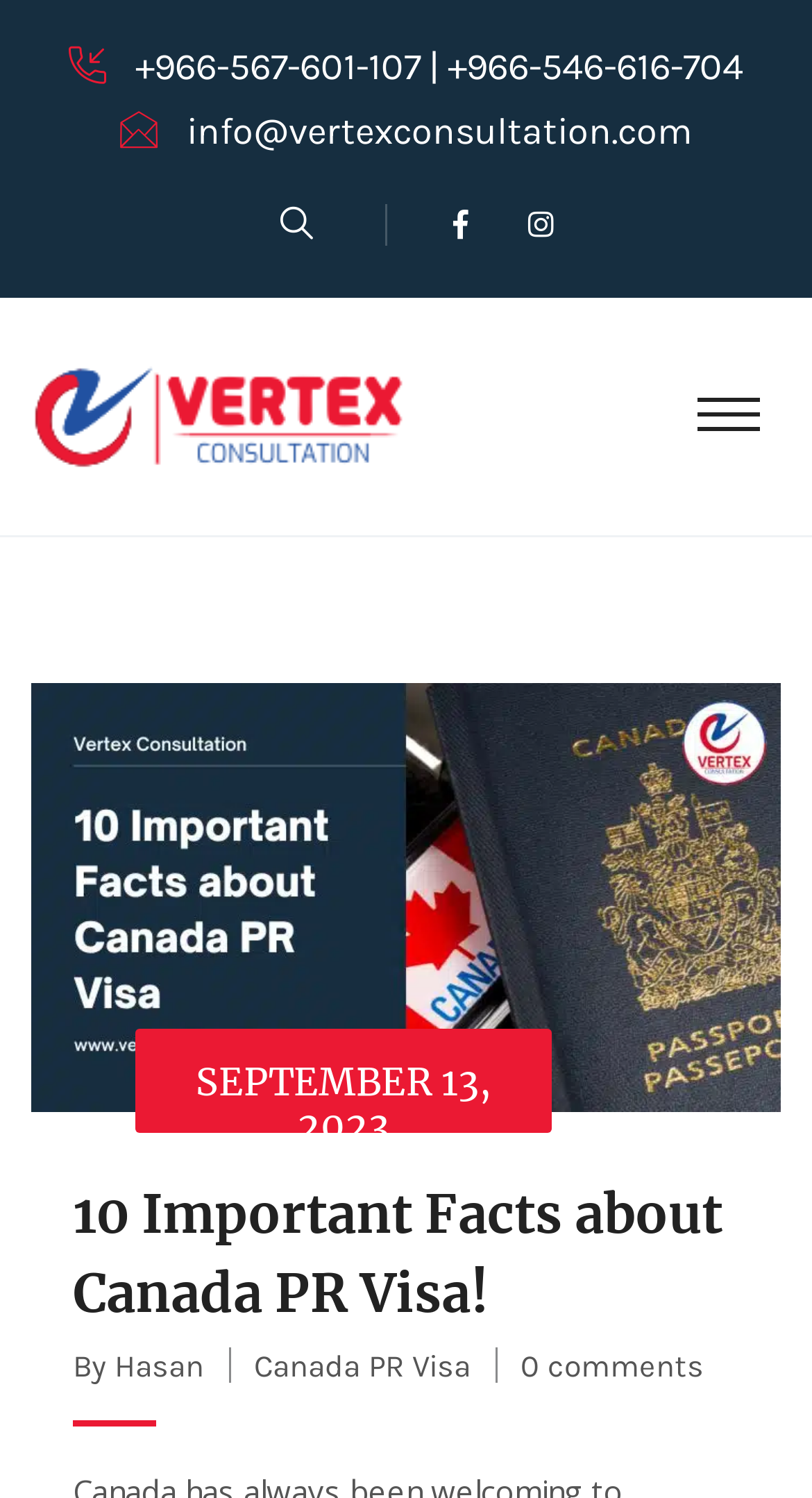What is the email address to contact?
Please use the image to provide a one-word or short phrase answer.

info@vertexconsultation.com